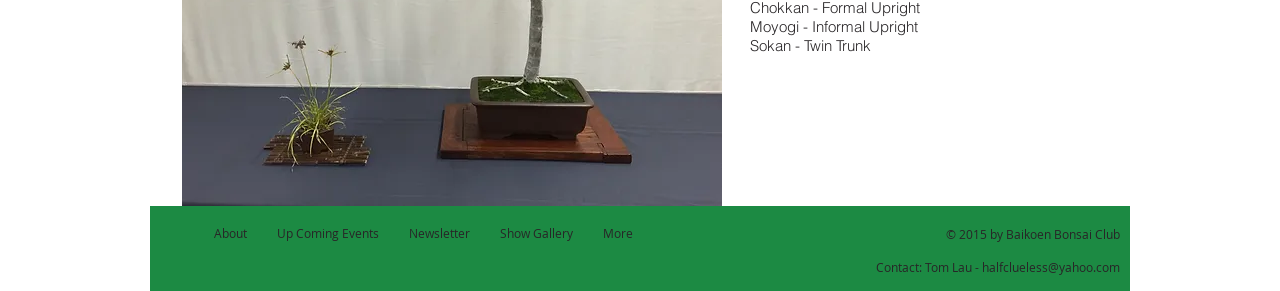Using the webpage screenshot and the element description Up Coming Events, determine the bounding box coordinates. Specify the coordinates in the format (top-left x, top-left y, bottom-right x, bottom-right y) with values ranging from 0 to 1.

[0.205, 0.777, 0.308, 0.818]